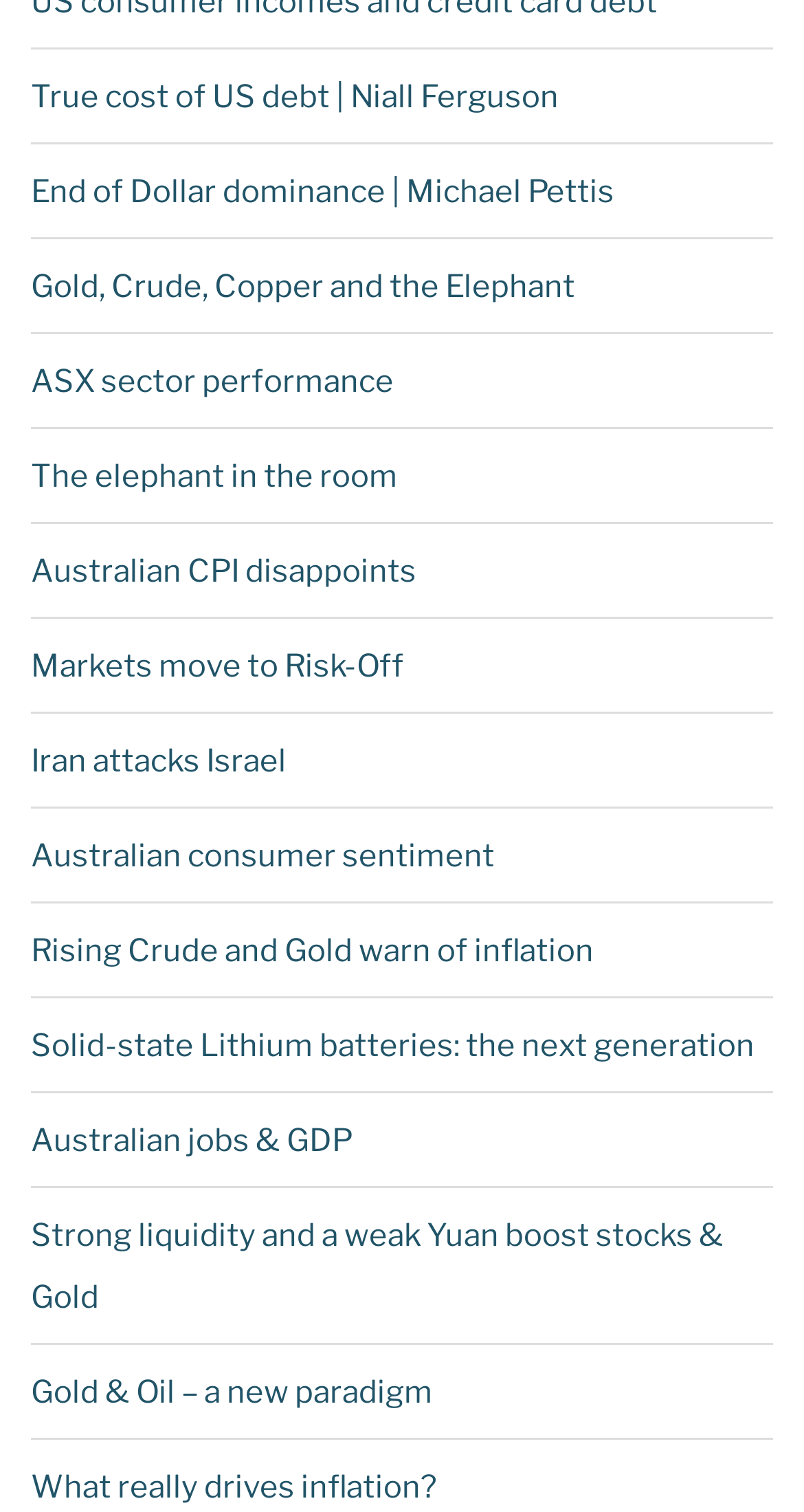Please locate the bounding box coordinates of the element that should be clicked to complete the given instruction: "View the article about the end of dollar dominance".

[0.038, 0.114, 0.764, 0.139]